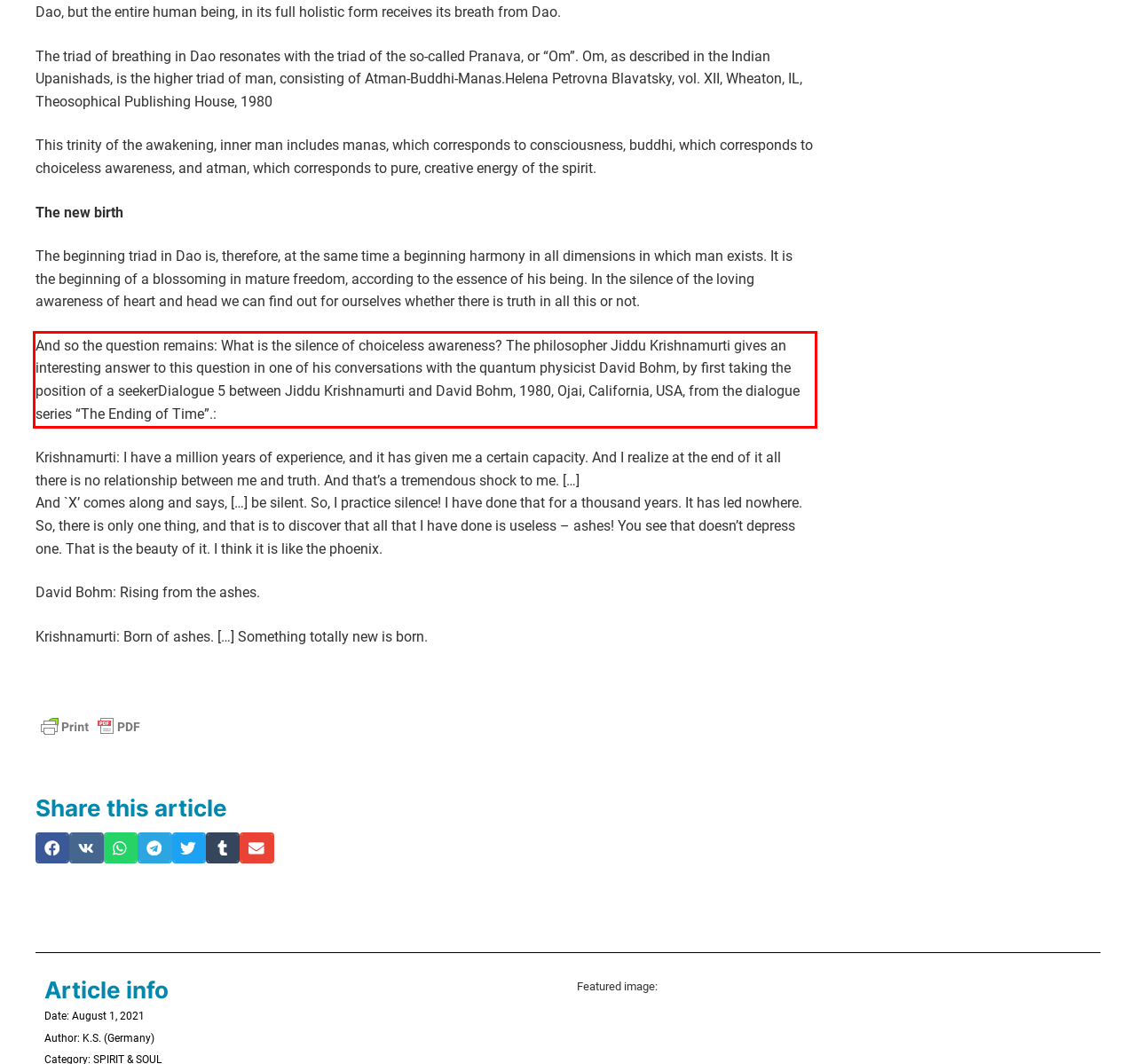Given a webpage screenshot, identify the text inside the red bounding box using OCR and extract it.

And so the question remains: What is the silence of choiceless awareness? The philosopher Jiddu Krishnamurti gives an interesting answer to this question in one of his conversations with the quantum physicist David Bohm, by first taking the position of a seekerDialogue 5 between Jiddu Krishnamurti and David Bohm, 1980, Ojai, California, USA, from the dialogue series “The Ending of Time”.: